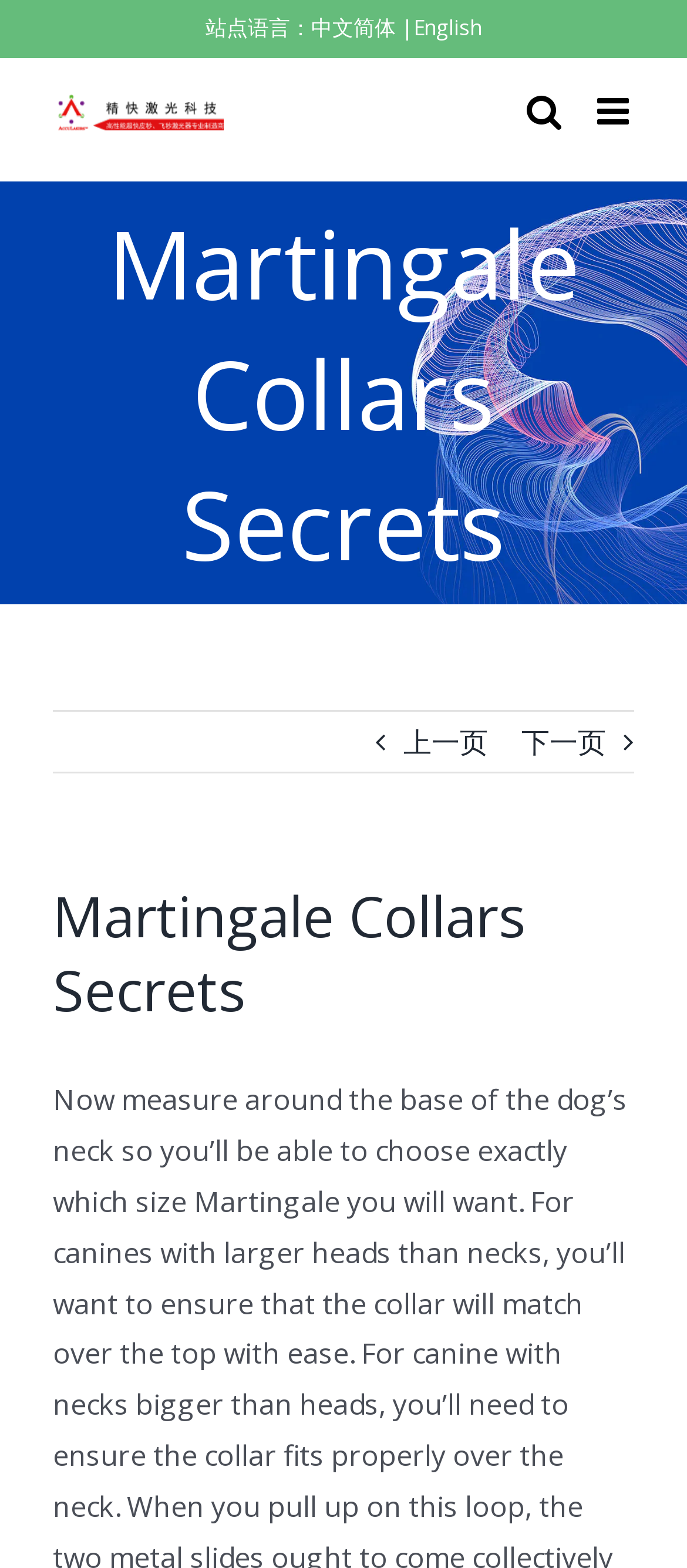Pinpoint the bounding box coordinates of the element you need to click to execute the following instruction: "Toggle mobile menu". The bounding box should be represented by four float numbers between 0 and 1, in the format [left, top, right, bottom].

[0.869, 0.06, 0.923, 0.084]